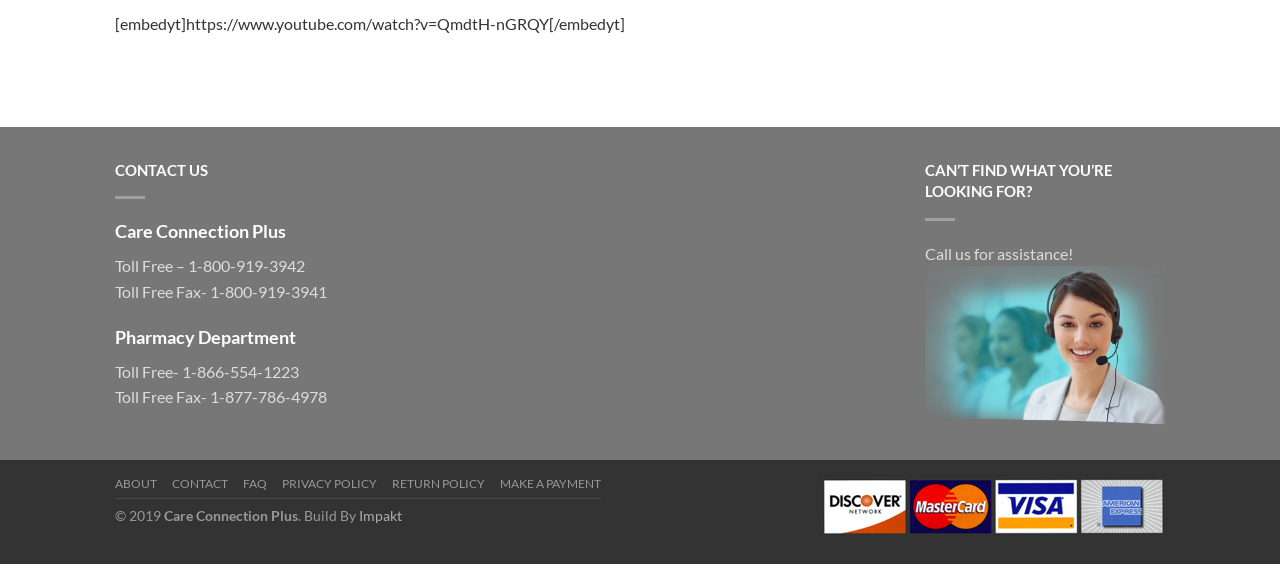Specify the bounding box coordinates of the area that needs to be clicked to achieve the following instruction: "Call us for assistance".

[0.723, 0.432, 0.838, 0.466]